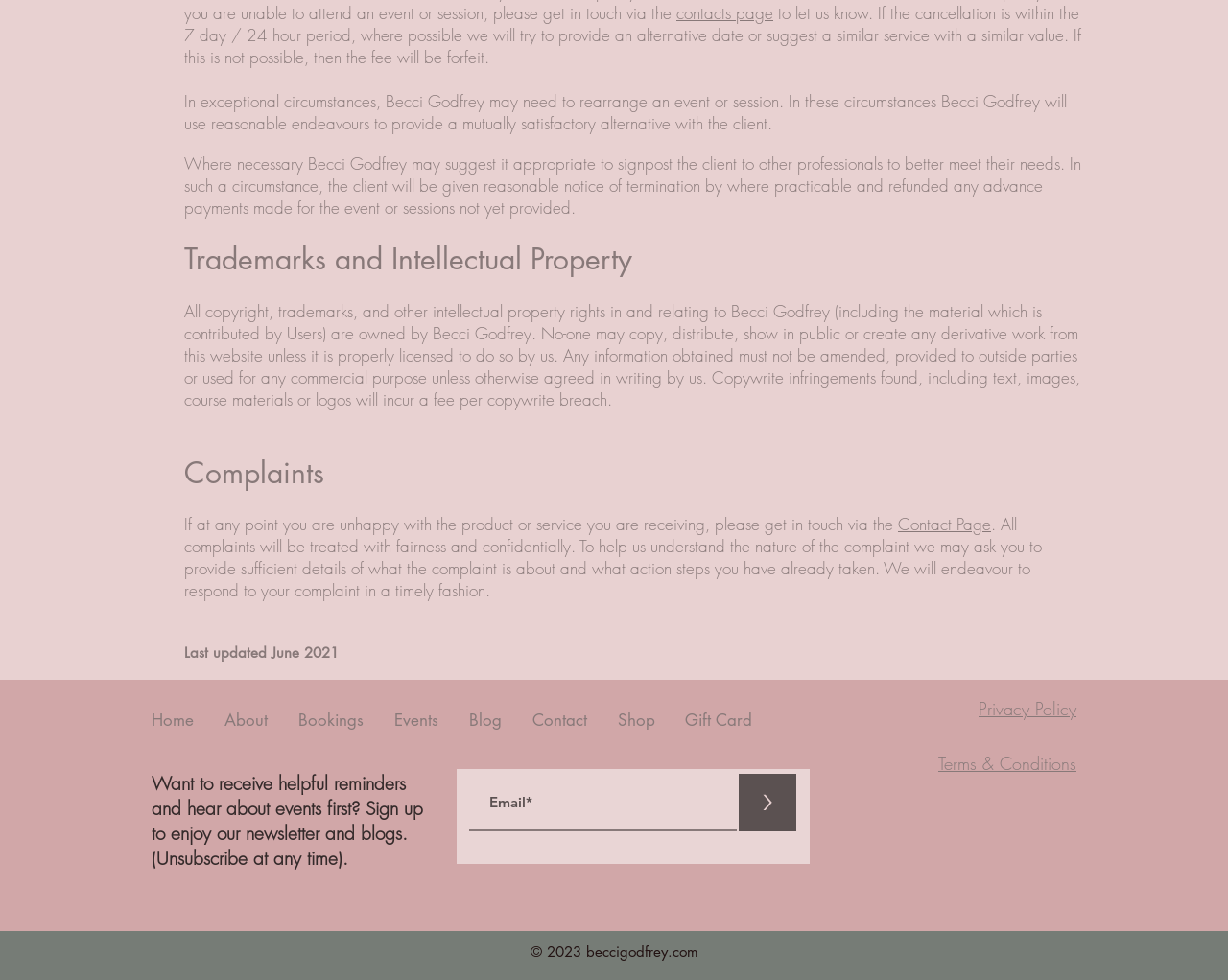Can you find the bounding box coordinates of the area I should click to execute the following instruction: "View terms and conditions"?

[0.764, 0.767, 0.877, 0.791]